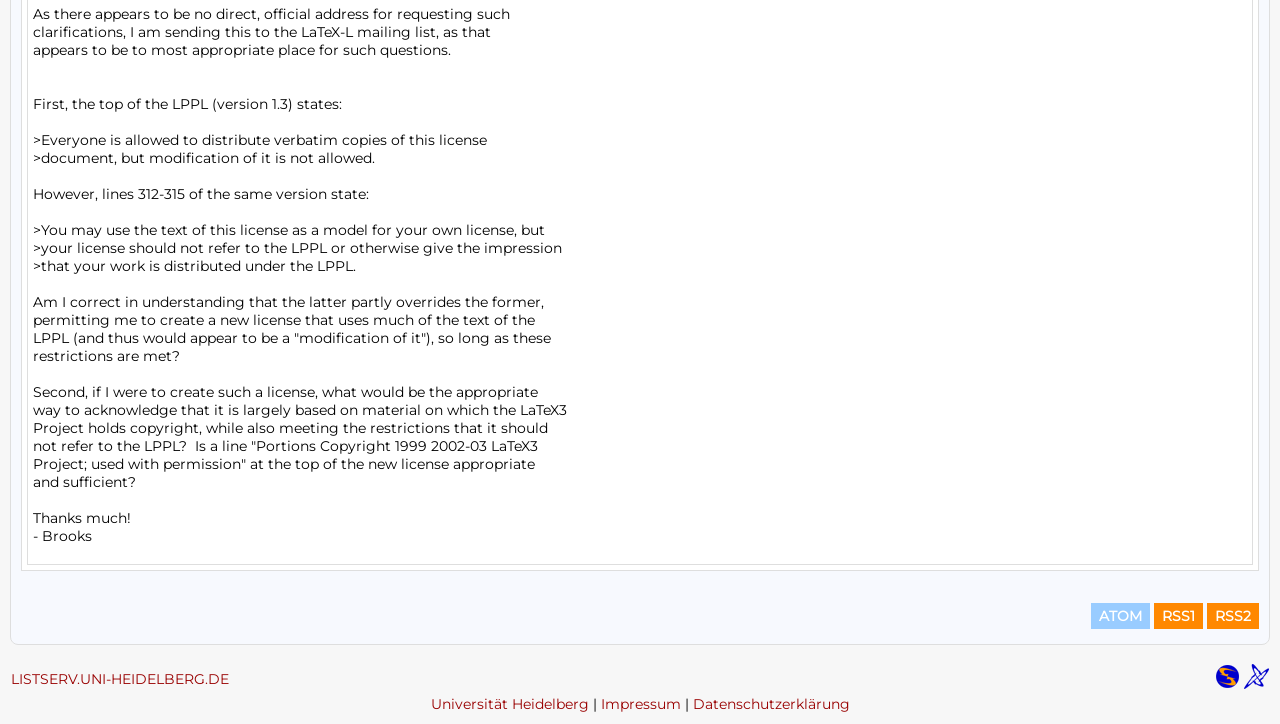Locate the UI element described by Universität Heidelberg and provide its bounding box coordinates. Use the format (top-left x, top-left y, bottom-right x, bottom-right y) with all values as floating point numbers between 0 and 1.

[0.336, 0.96, 0.46, 0.985]